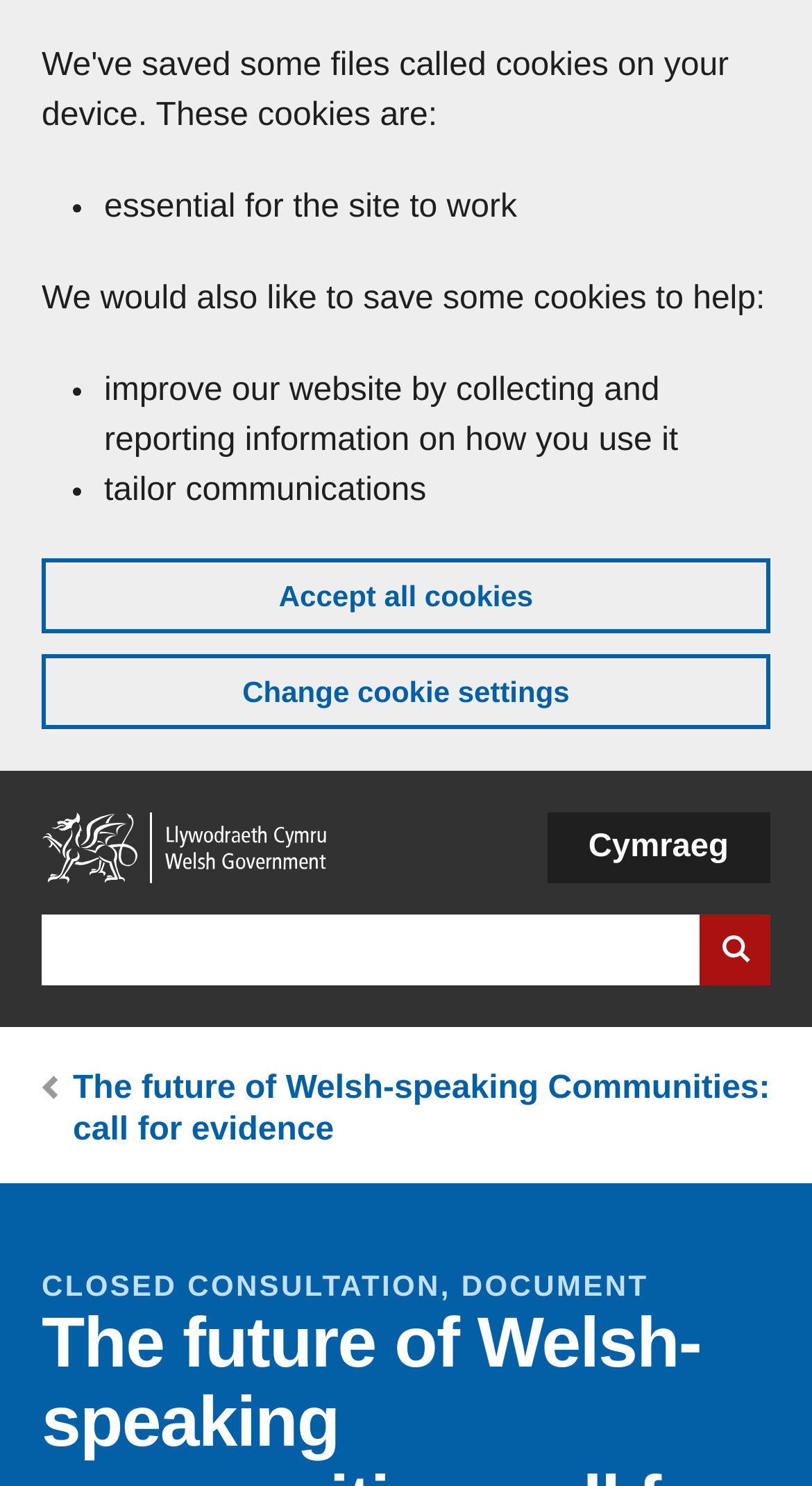Please provide the bounding box coordinates for the element that needs to be clicked to perform the instruction: "View consultation details". The coordinates must consist of four float numbers between 0 and 1, formatted as [left, top, right, bottom].

[0.09, 0.721, 0.948, 0.772]